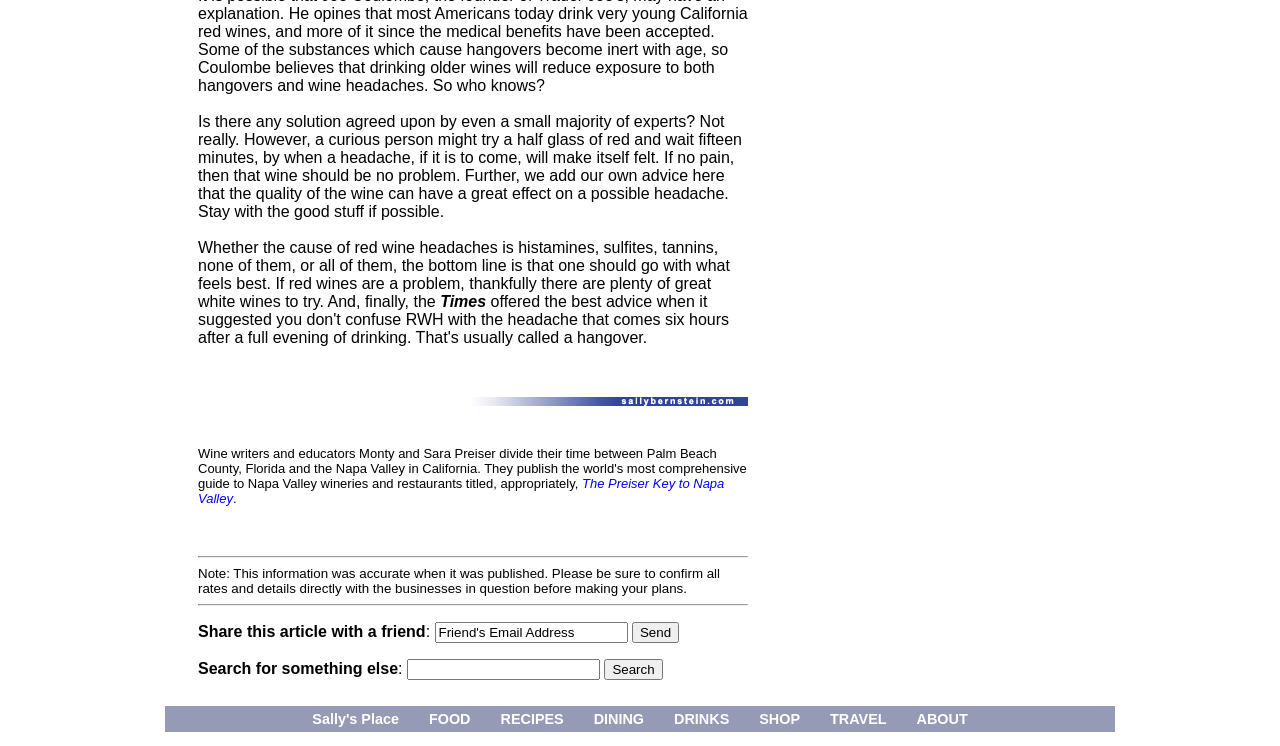Indicate the bounding box coordinates of the element that must be clicked to execute the instruction: "Go to 'Sally's Place'". The coordinates should be given as four float numbers between 0 and 1, i.e., [left, top, right, bottom].

[0.232, 0.946, 0.323, 0.981]